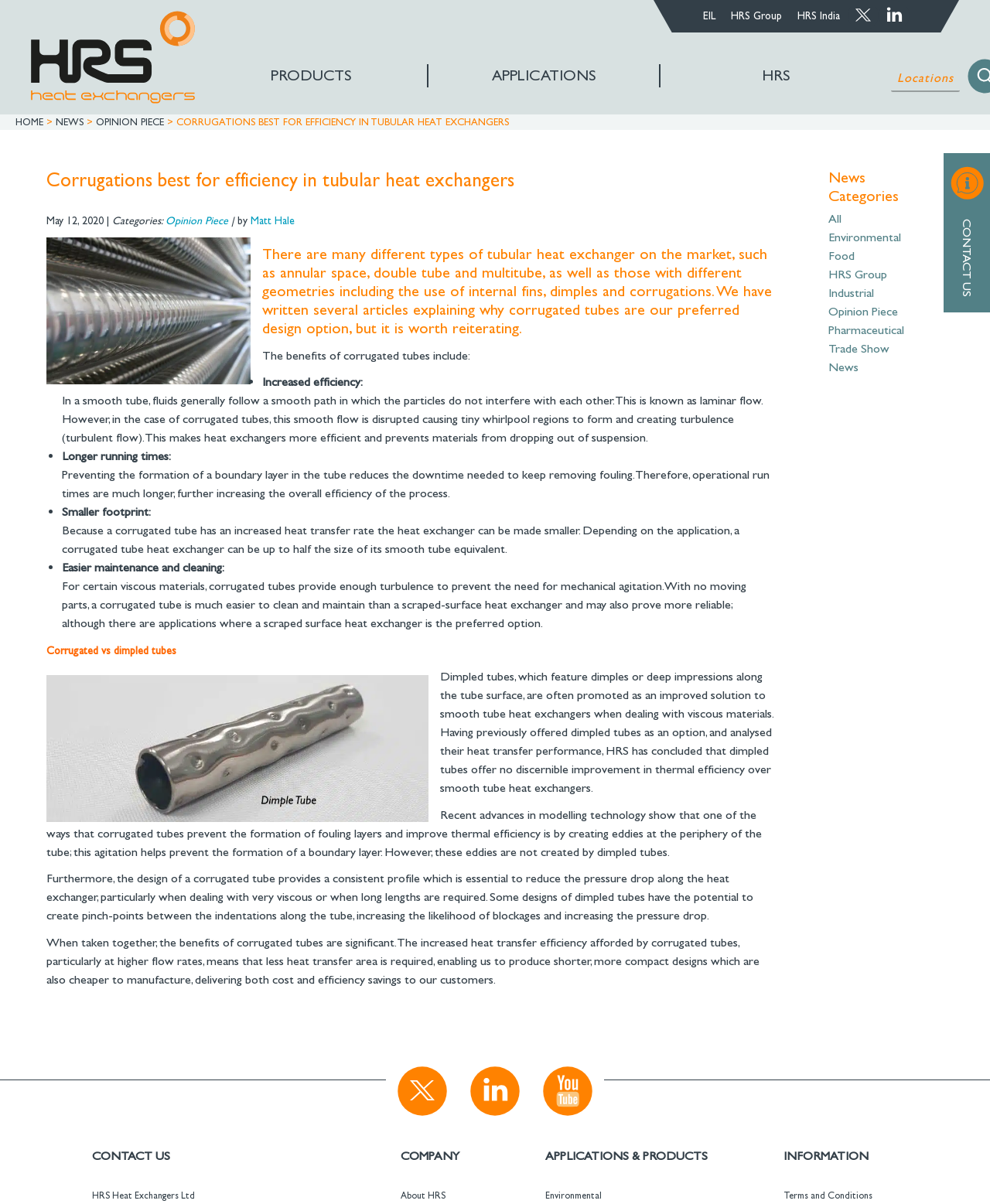What is the difference between corrugated and dimpled tubes?
Please give a detailed answer to the question using the information shown in the image.

The webpage explains that corrugated tubes create eddies at the periphery of the tube, which helps prevent the formation of a boundary layer, whereas dimpled tubes do not create these eddies, making corrugated tubes more efficient.